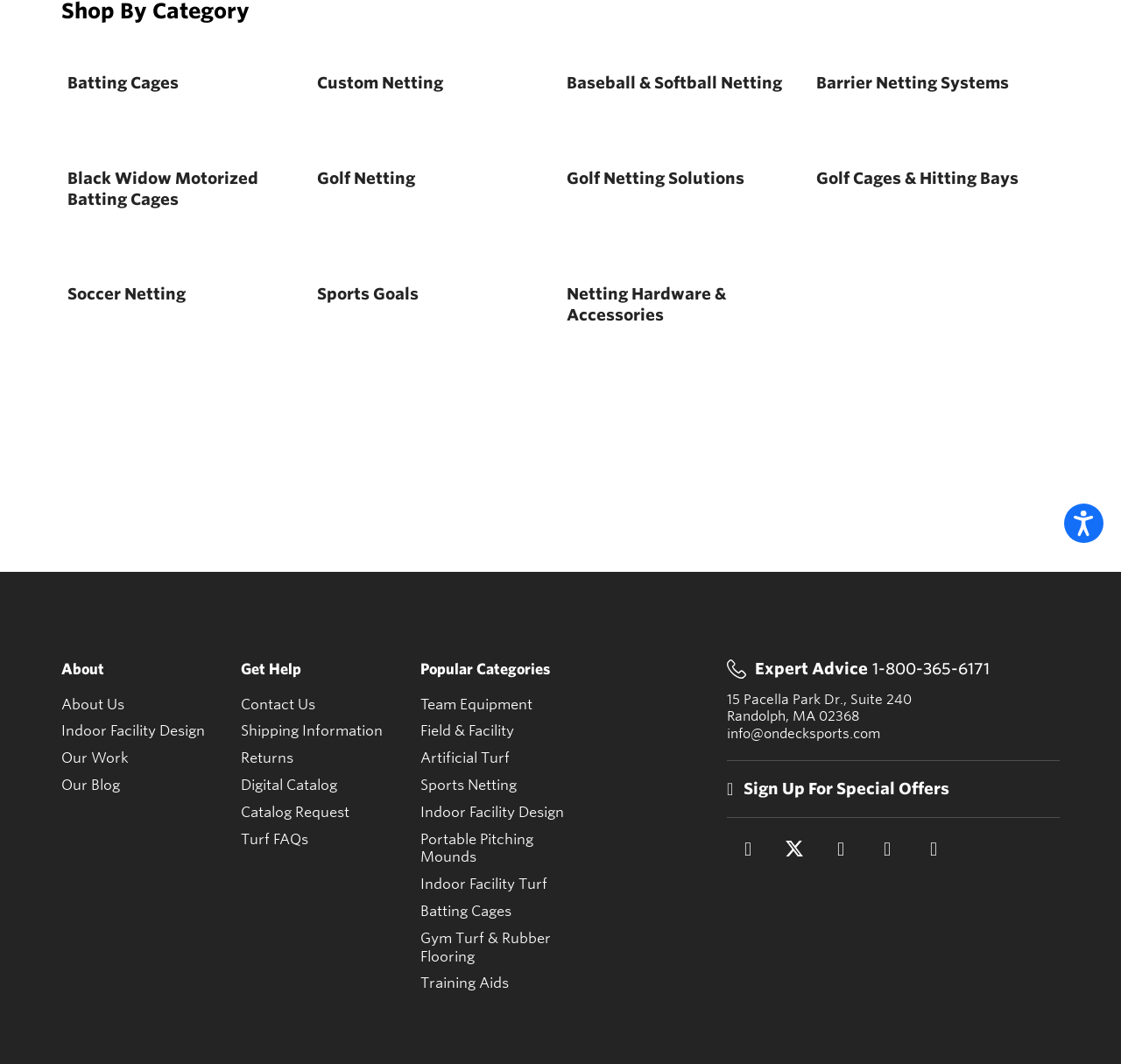Identify the bounding box for the UI element that is described as follows: "Finding the best vacuum wowcontent".

None